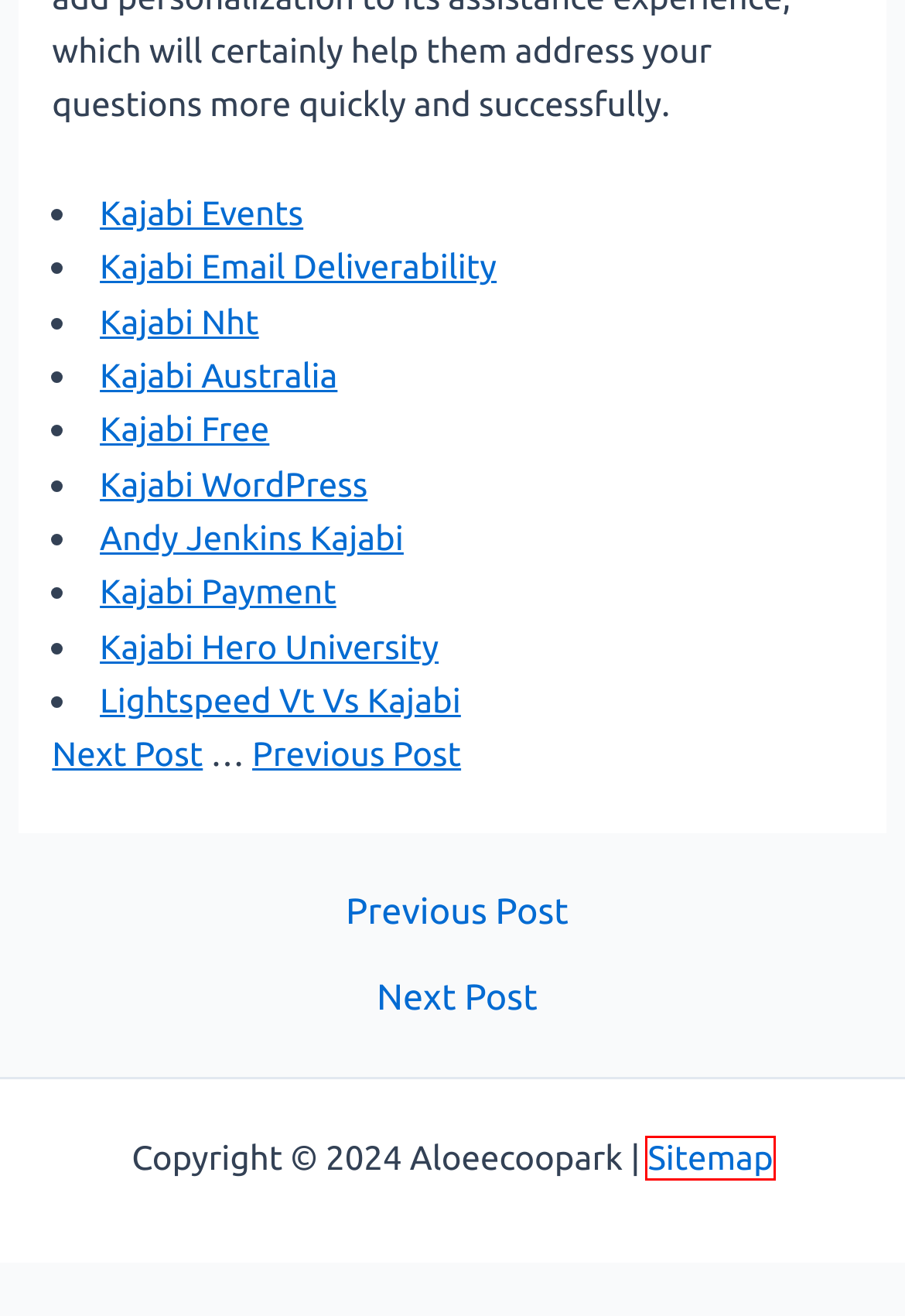With the provided webpage screenshot containing a red bounding box around a UI element, determine which description best matches the new webpage that appears after clicking the selected element. The choices are:
A. Kajabi Wordpress - Everything You Need To Know NOW
B. Kajabi Payment - Everything You Need To Know NOW
C. Sitemap - Aloeecoopark
D. Kajabi Events - Everything You Need To Know NOW
E. Is Kajabi Easy to Use - Everything You Need To Know NOW
F. Kajabi Hero University - Everything You Need To Know NOW
G. Kajabi Email Deliverability - Everything You Need To Know NOW
H. Kajabi Nht - Everything You Need To Know NOW

C